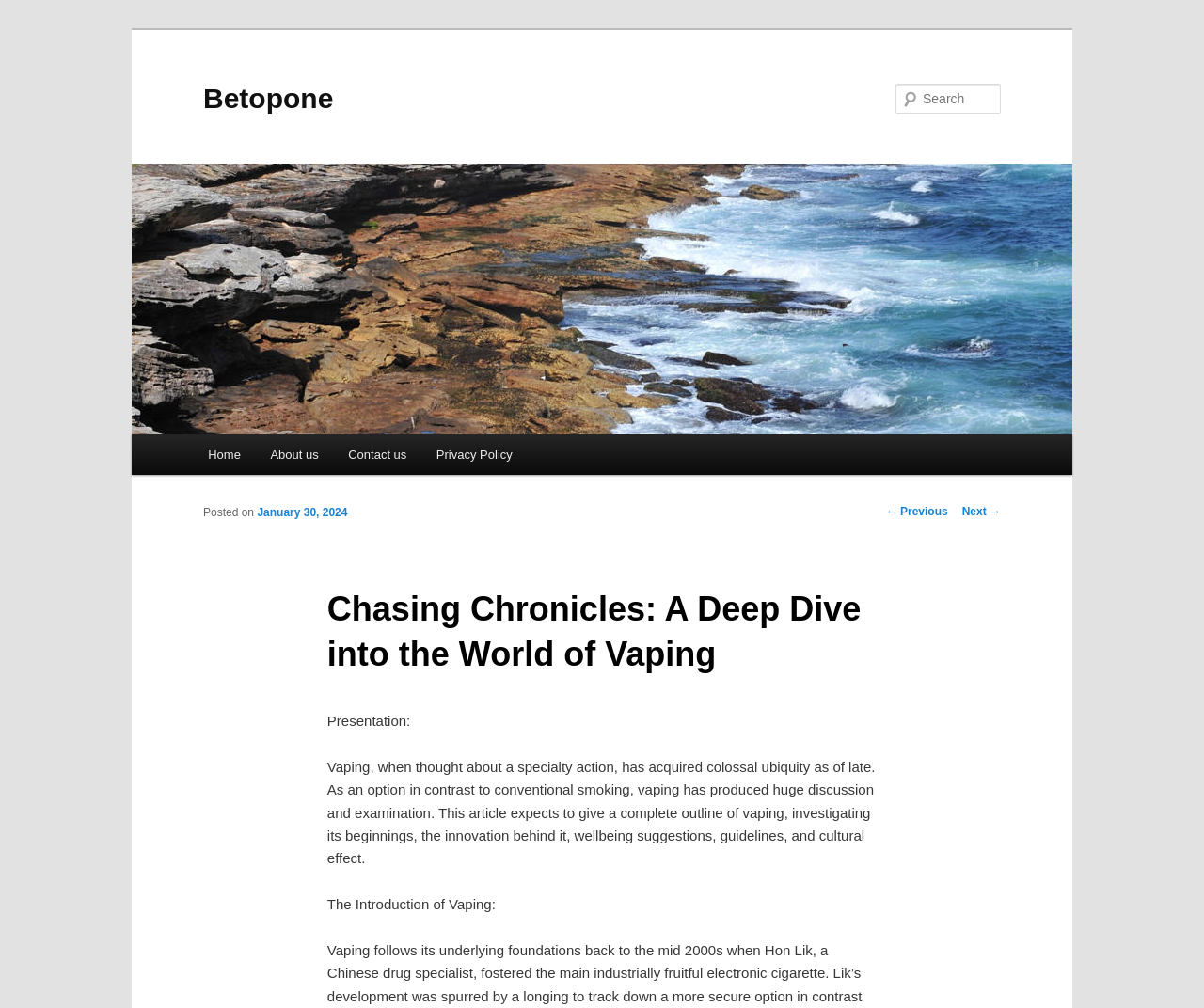Please identify the bounding box coordinates of the clickable area that will fulfill the following instruction: "Search for something". The coordinates should be in the format of four float numbers between 0 and 1, i.e., [left, top, right, bottom].

[0.744, 0.083, 0.831, 0.113]